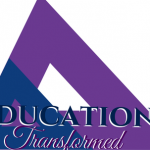Respond concisely with one word or phrase to the following query:
What is the implied goal of the 'Education Transformed' initiative?

improving student outcomes